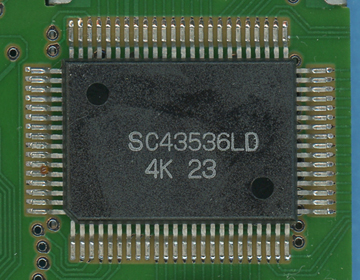Explain what the image portrays in a detailed manner.

This image features a close-up view of the SC43536LD display driver integrated circuit, prominently positioned on a green circuit board. The chip is centered within the frame, displaying its label which includes the model number "SC43536LD" alongside additional markings, “4K 23.” Surrounding the chip, you can see an array of metallic pins extending from its sides, which are essential for connecting the chip to the circuit board. The detailed texture and color of the board highlight the intricate design typical of microelectronic components. This image serves as a valuable reference for understanding the layout and design of display drivers used in various electronic applications.